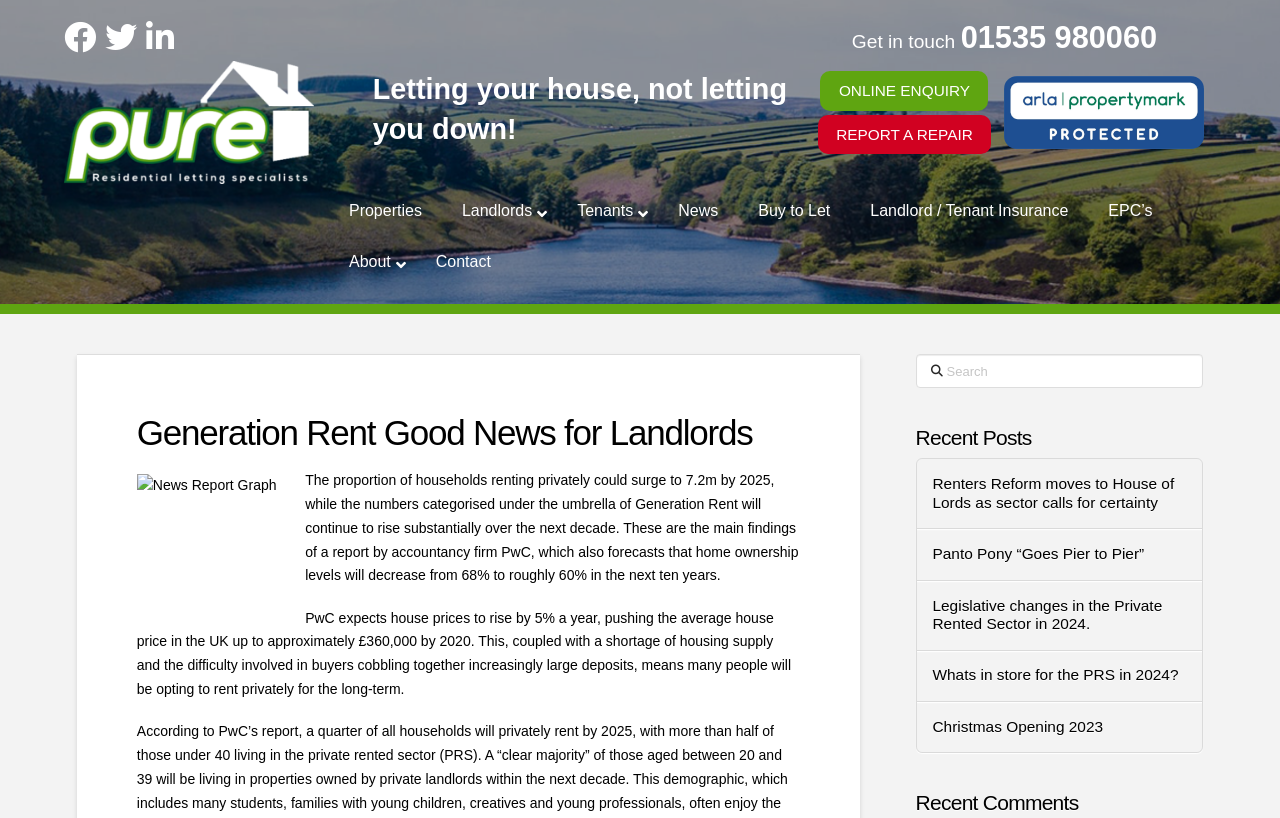What is the forecasted average house price in the UK by 2020?
Based on the visual content, answer with a single word or a brief phrase.

£360,000